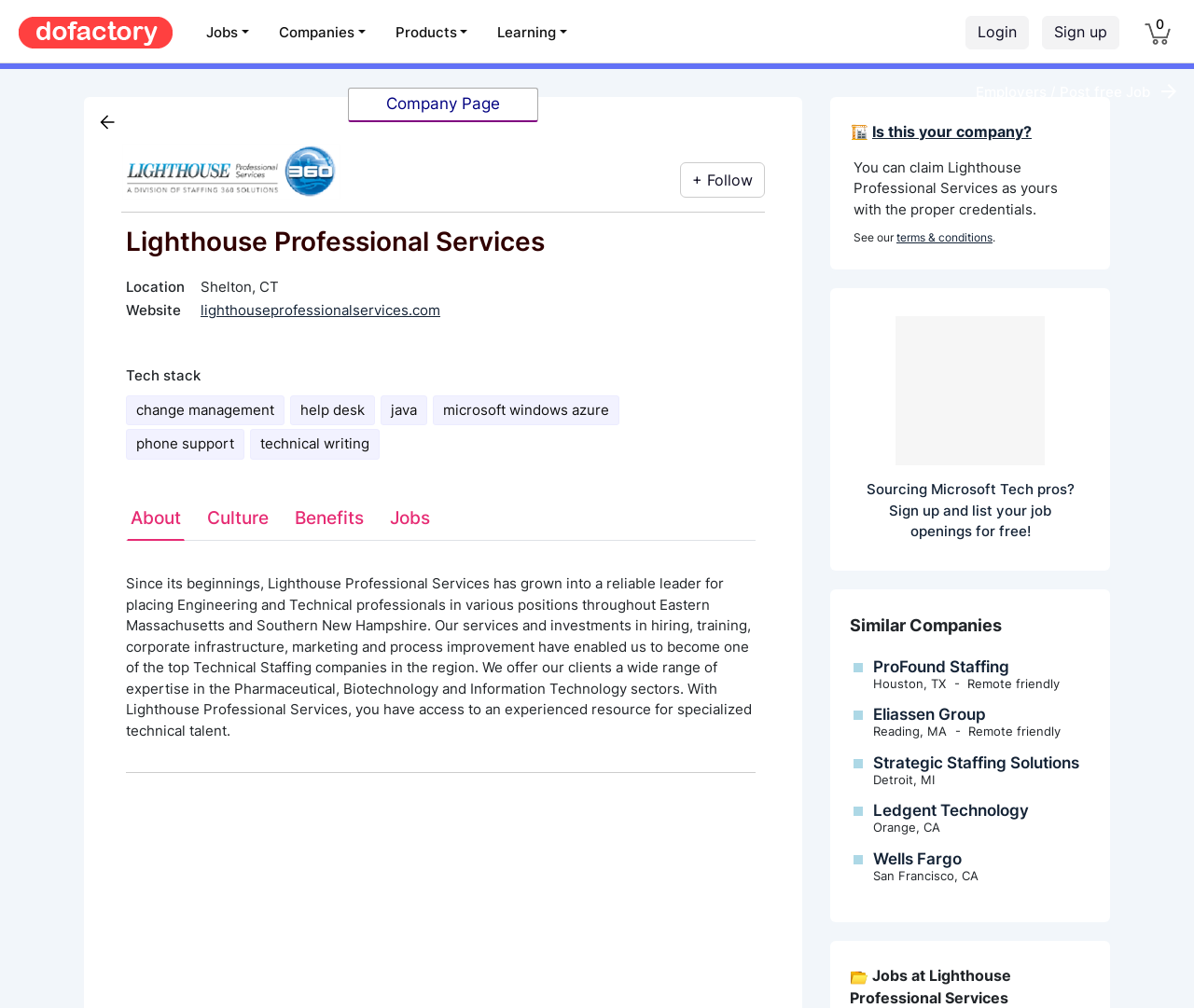Identify the bounding box coordinates of the area that should be clicked in order to complete the given instruction: "View company page". The bounding box coordinates should be four float numbers between 0 and 1, i.e., [left, top, right, bottom].

[0.323, 0.093, 0.419, 0.112]